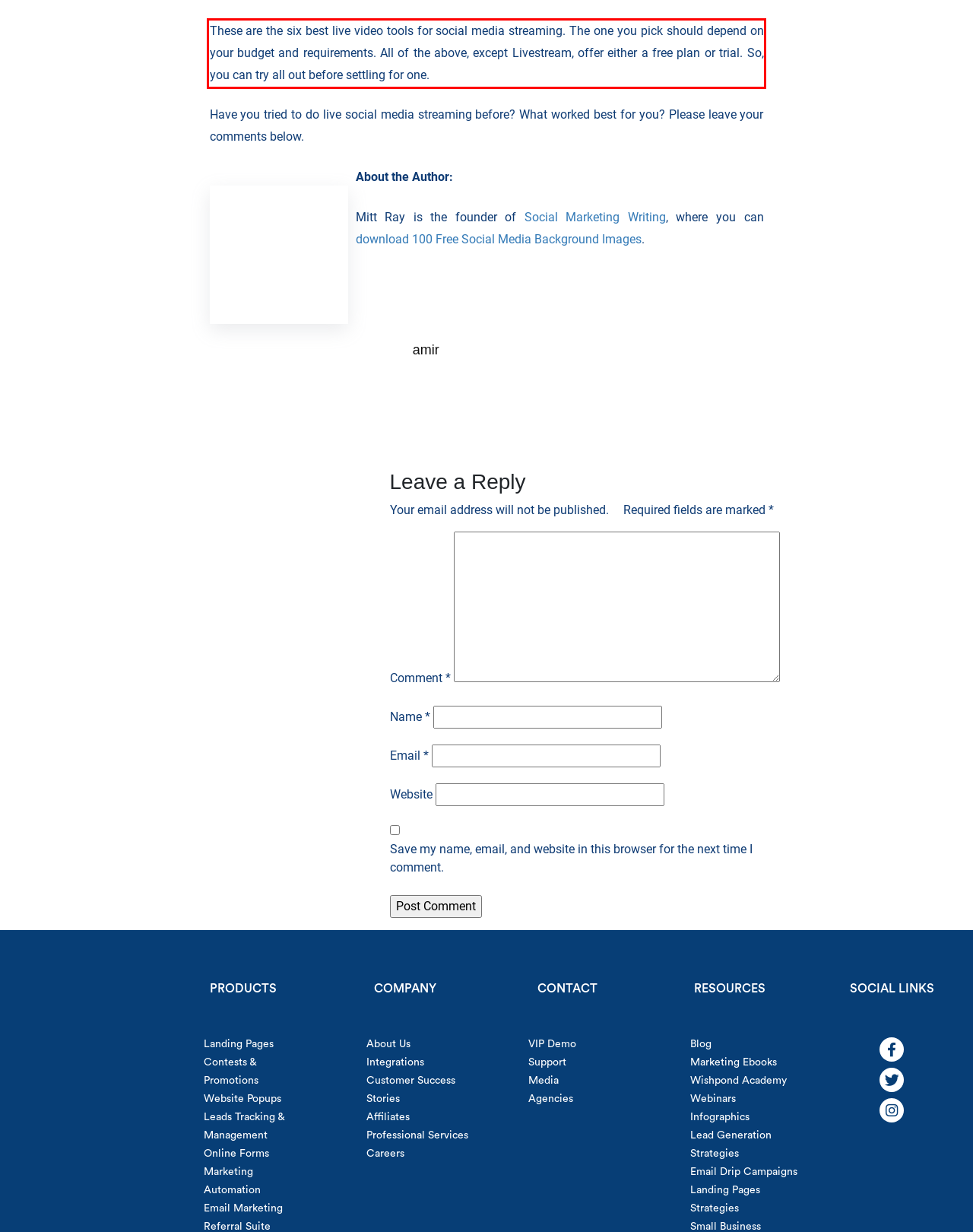Identify the text within the red bounding box on the webpage screenshot and generate the extracted text content.

These are the six best live video tools for social media streaming. The one you pick should depend on your budget and requirements. All of the above, except Livestream, offer either a free plan or trial. So, you can try all out before settling for one.